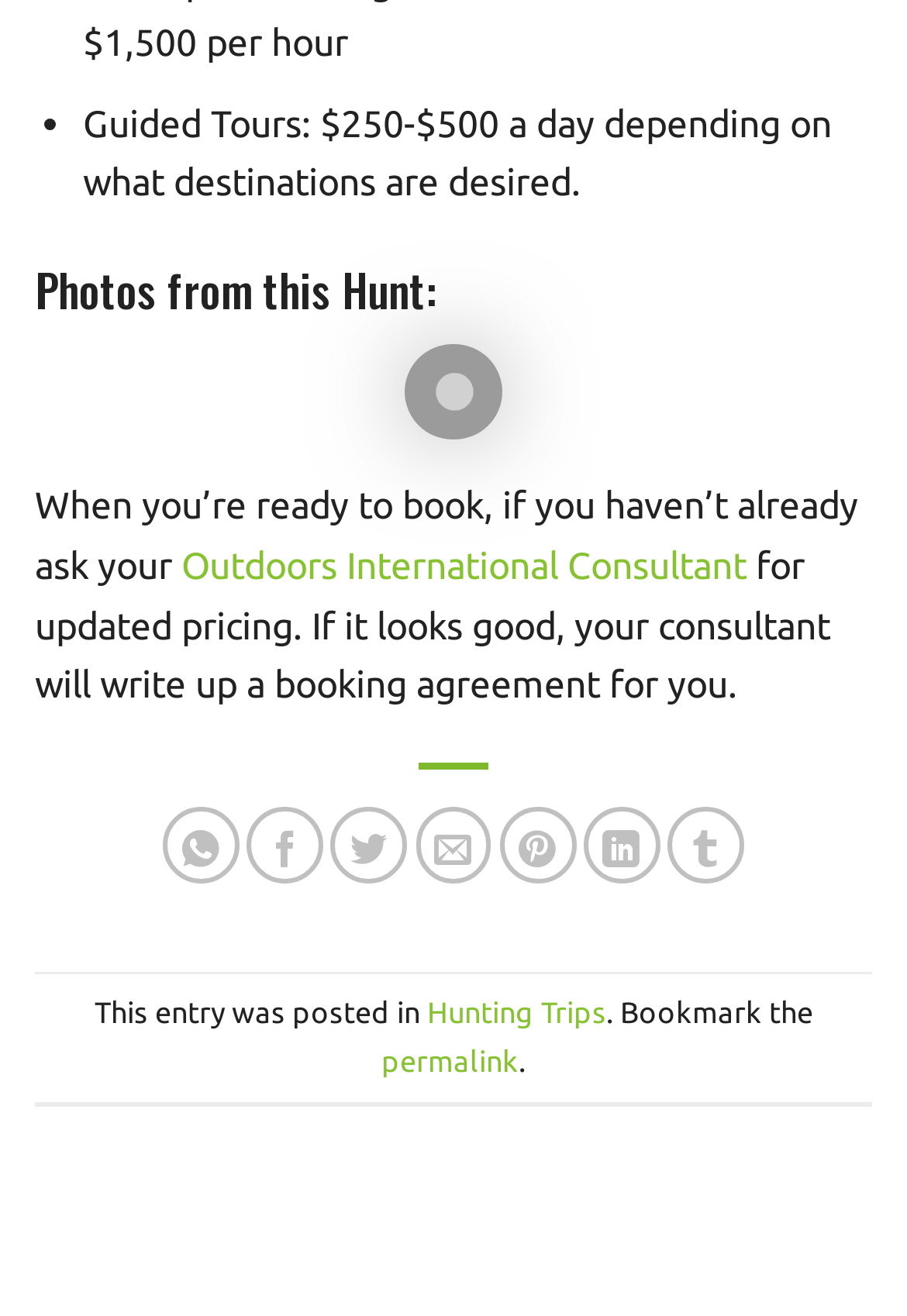Please identify the bounding box coordinates of where to click in order to follow the instruction: "Click on 'permalink'".

[0.421, 0.792, 0.572, 0.817]